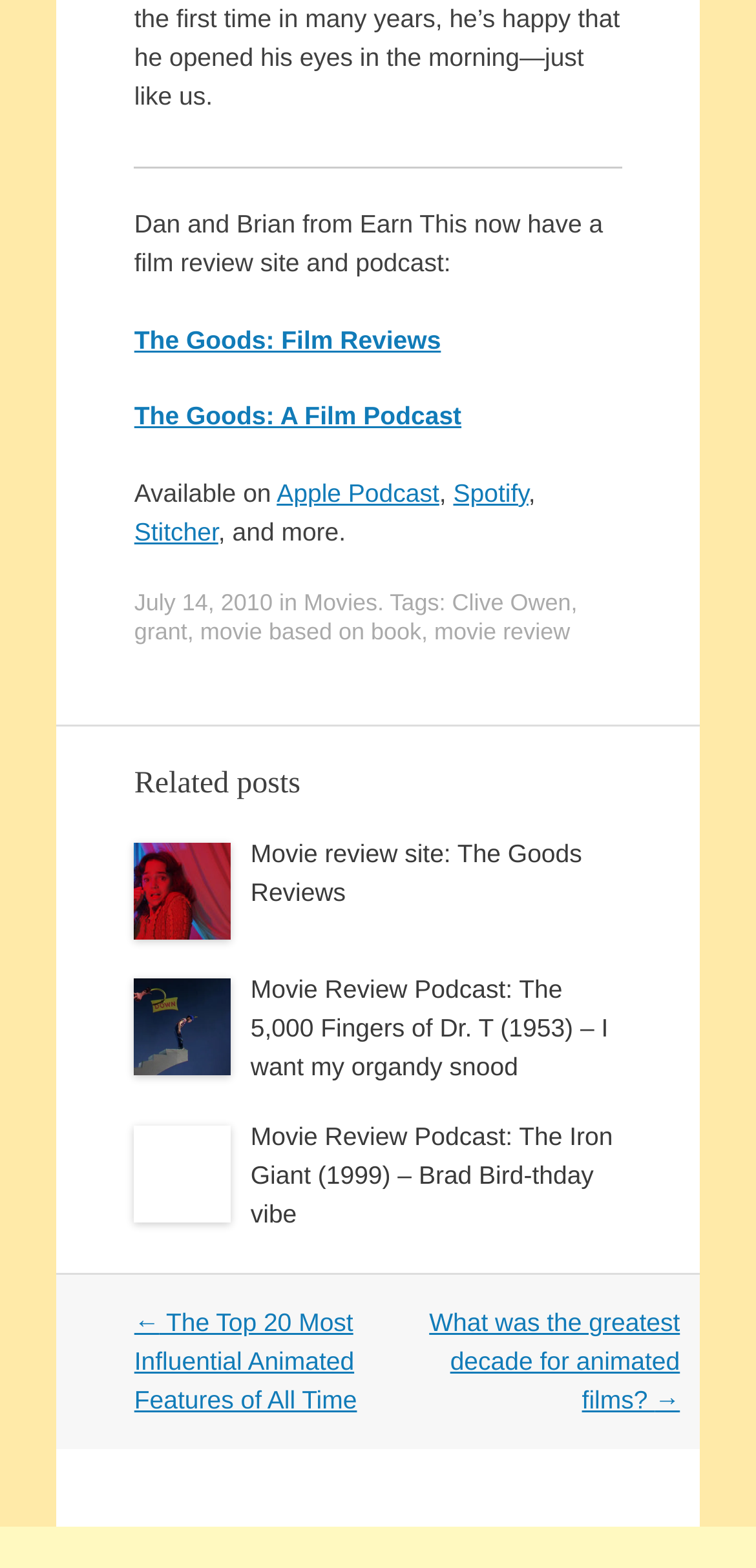Specify the bounding box coordinates of the area to click in order to follow the given instruction: "Explore related post: Movie review site: The Goods Reviews."

[0.331, 0.535, 0.77, 0.579]